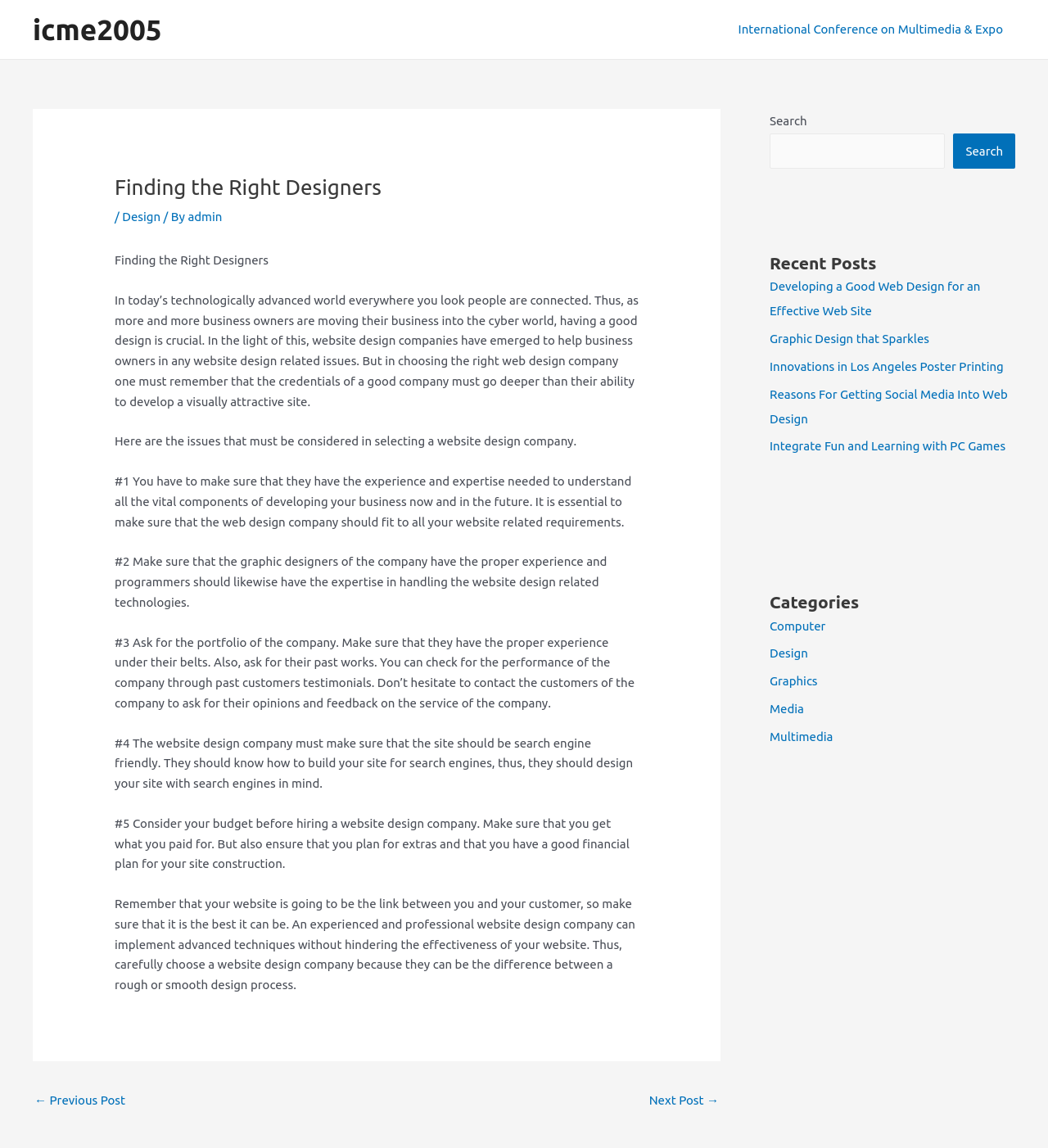By analyzing the image, answer the following question with a detailed response: What is the relationship between a website and its customers?

The article states that a website is going to be the link between a business owner and their customer, emphasizing the importance of having a well-designed website.